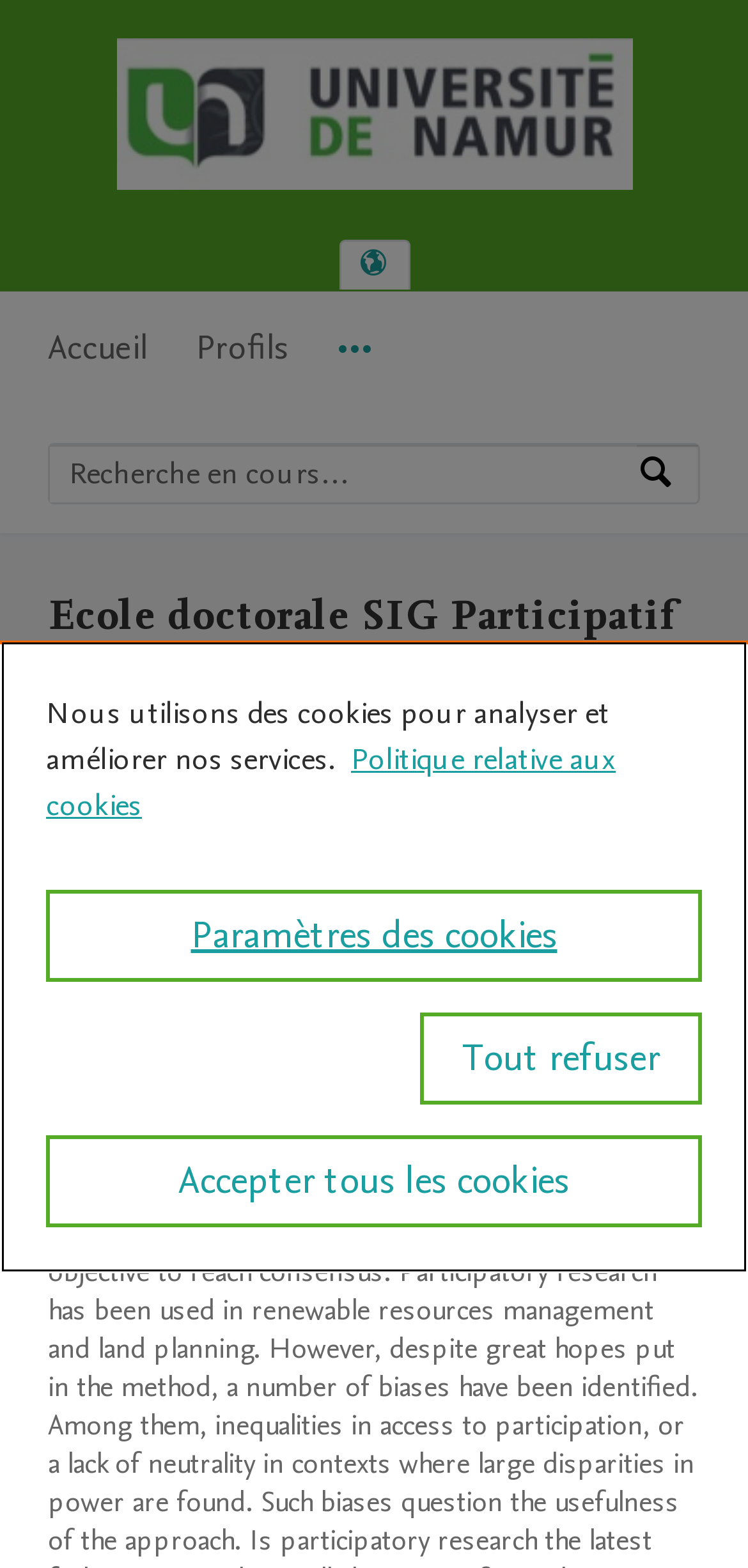Give a short answer using one word or phrase for the question:
What is the role of Dendoncker, N.?

Organisateur